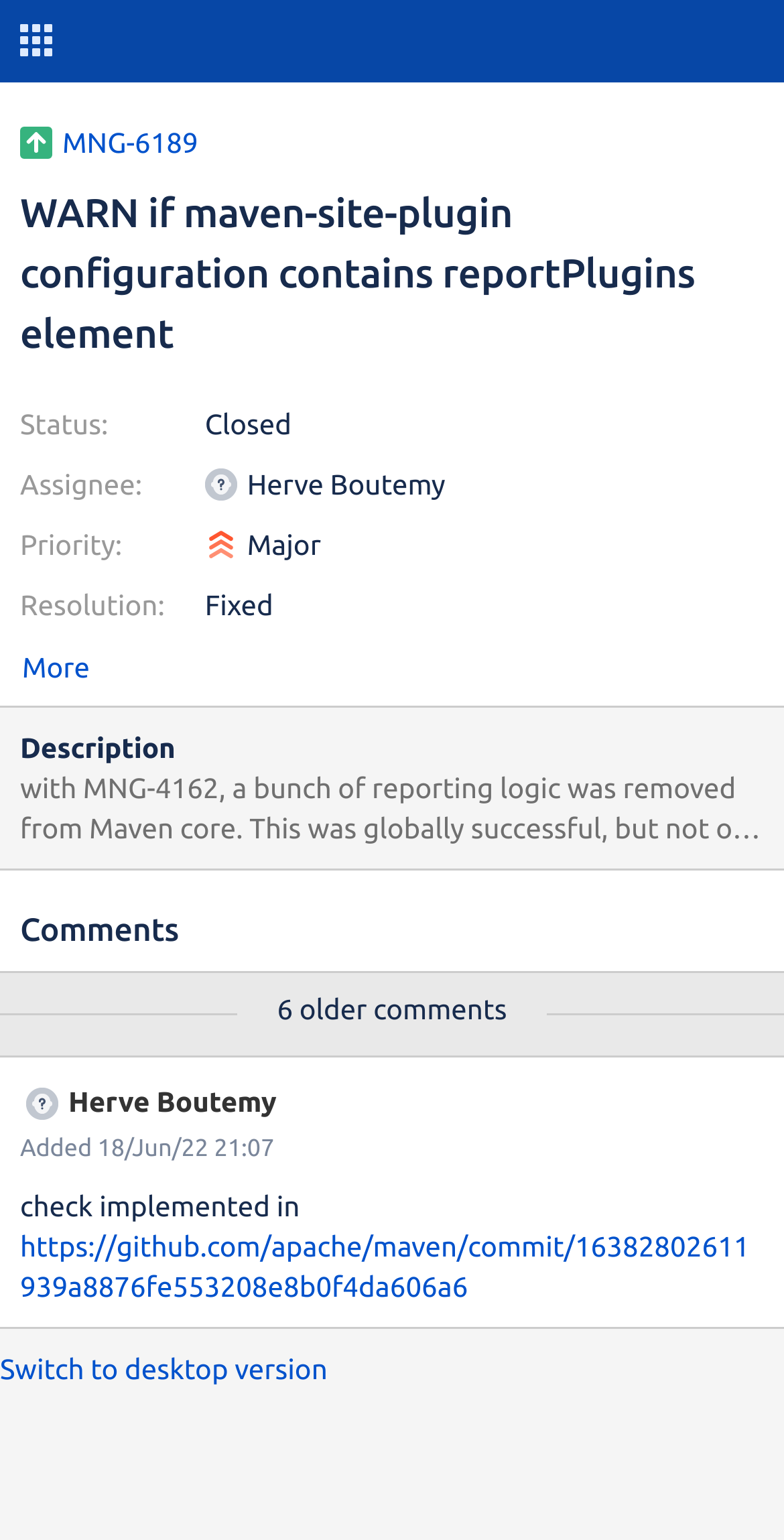What is the status of this issue?
Offer a detailed and full explanation in response to the question.

I determined the answer by looking at the 'Status:' label and its corresponding value 'Closed' on the webpage.